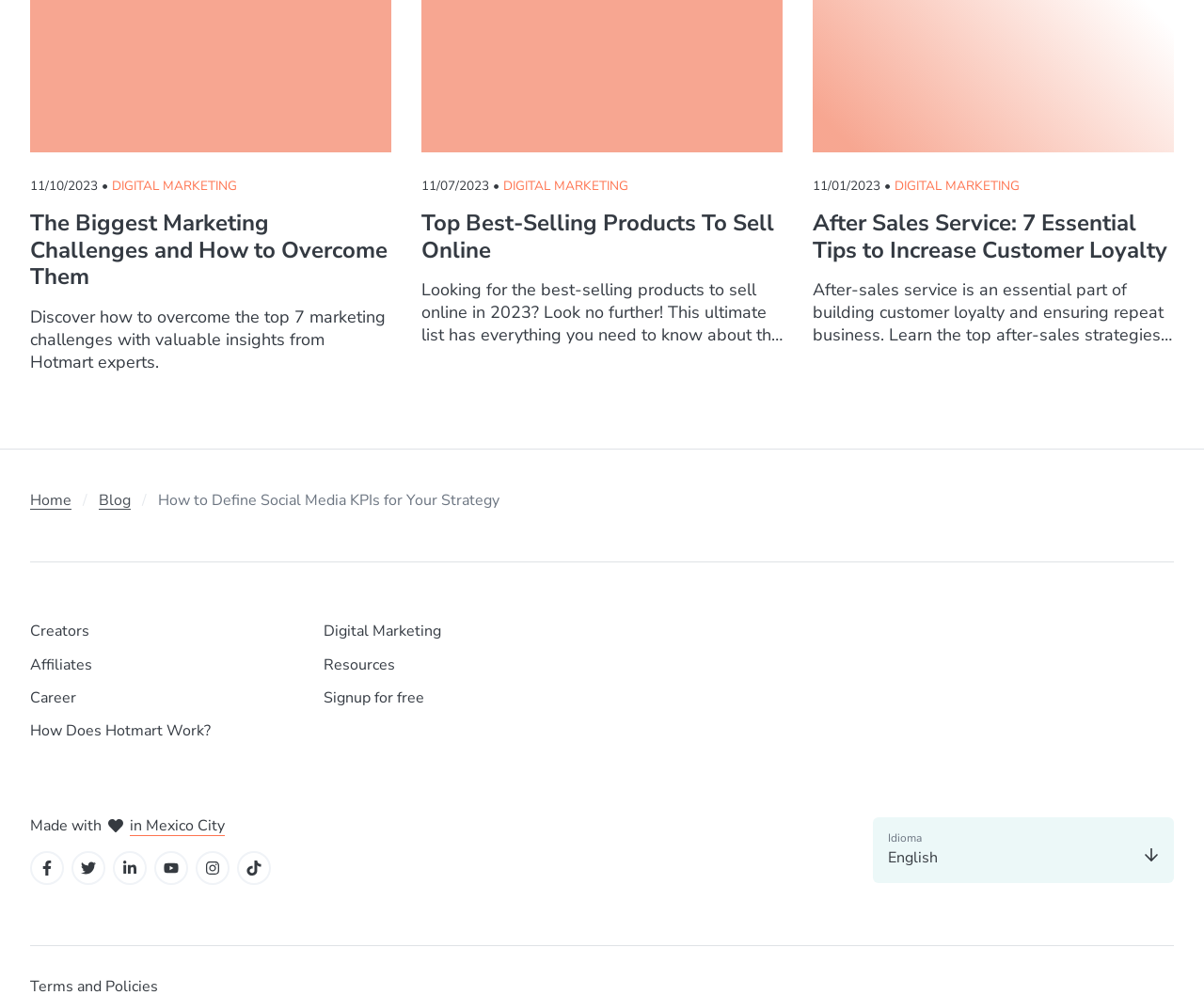Show the bounding box coordinates of the region that should be clicked to follow the instruction: "Click on the 'Signup for free' button."

[0.269, 0.691, 0.352, 0.712]